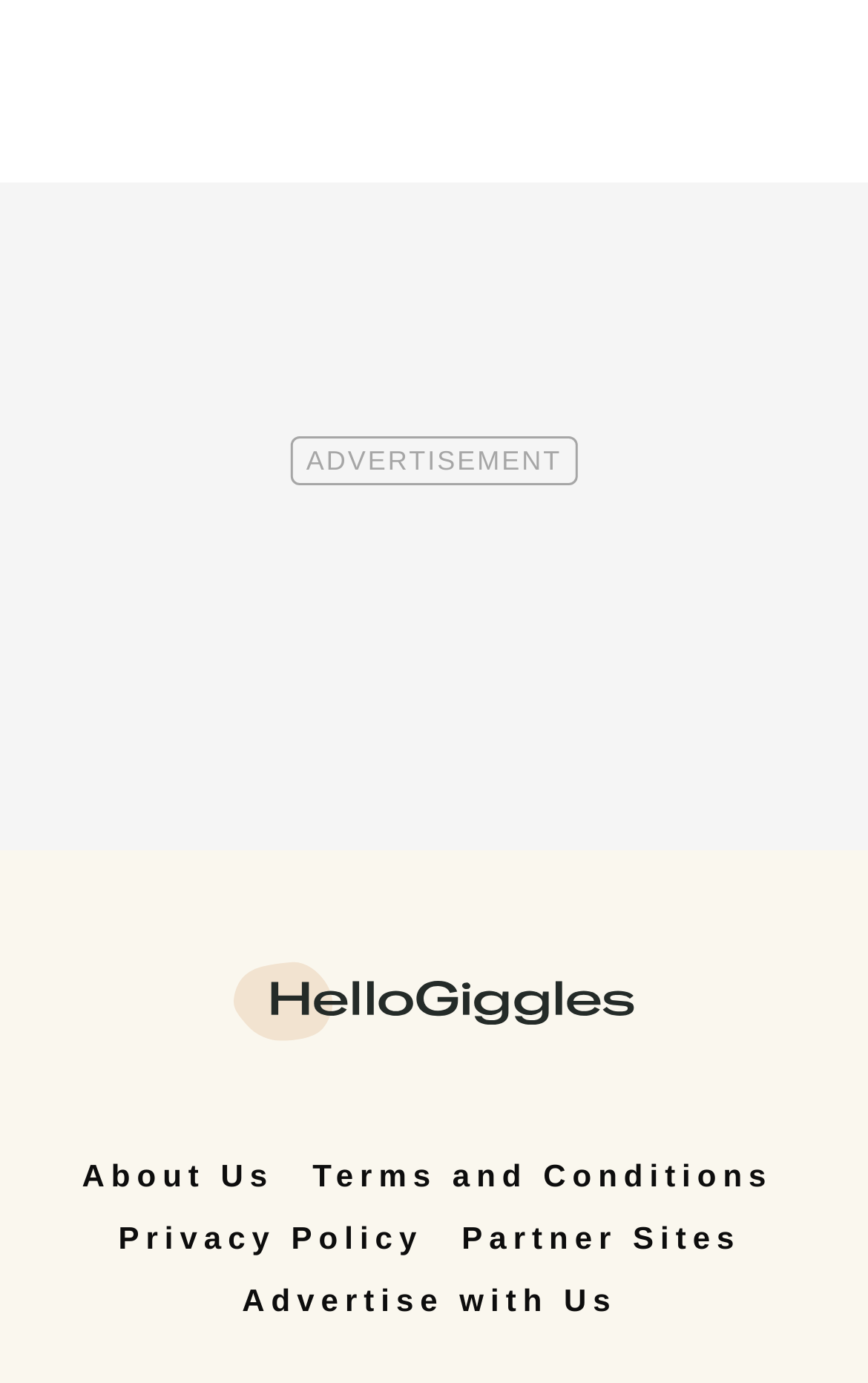From the details in the image, provide a thorough response to the question: What are the main sections of the website?

The main sections of the website can be found at the bottom of the webpage, where there are several links including 'About Us', 'Terms and Conditions', 'Privacy Policy', 'Partner Sites', and 'Advertise with Us'.